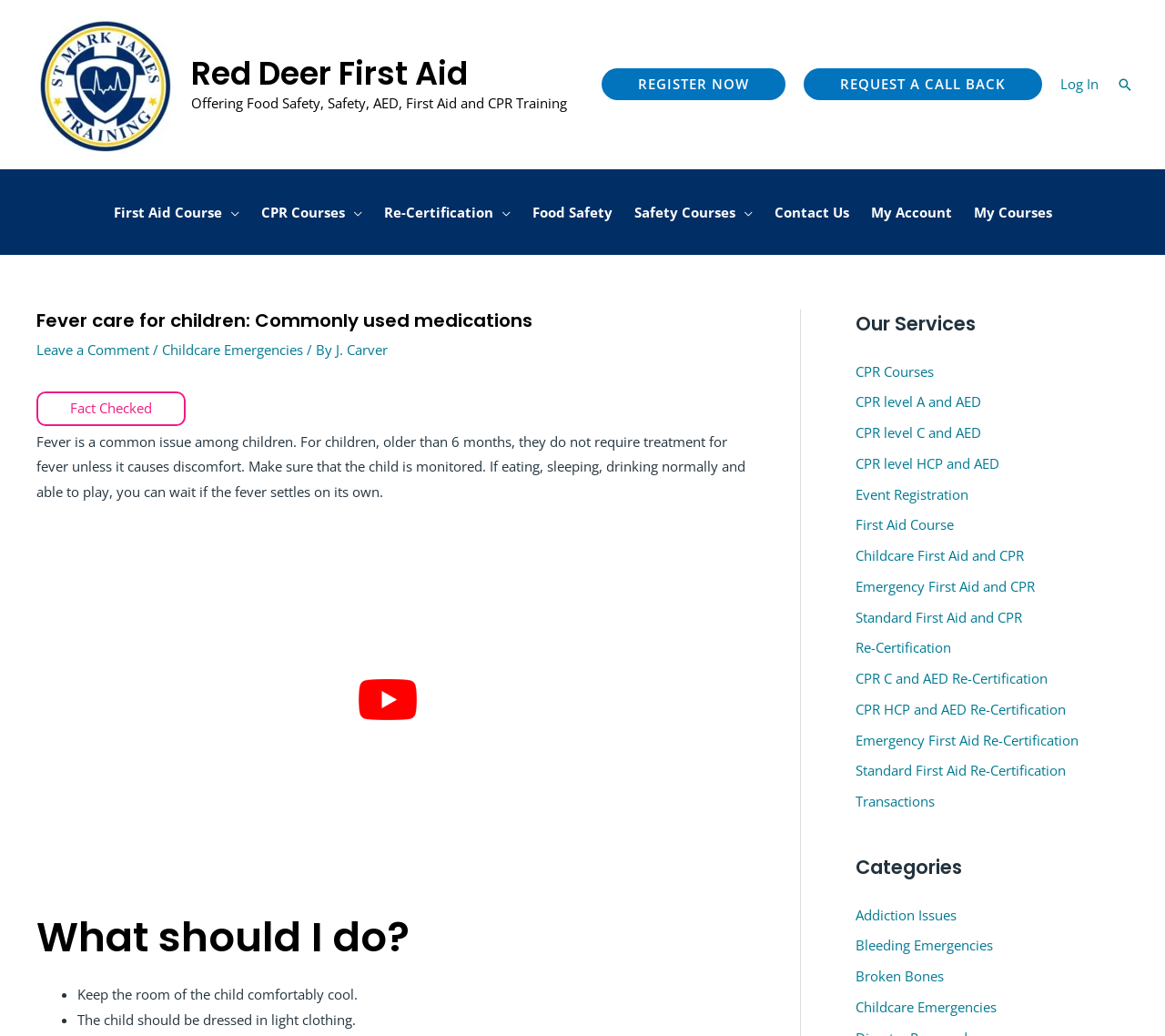Specify the bounding box coordinates of the area to click in order to execute this command: 'Go to 'Childcare Emergencies' page'. The coordinates should consist of four float numbers ranging from 0 to 1, and should be formatted as [left, top, right, bottom].

[0.139, 0.329, 0.26, 0.346]